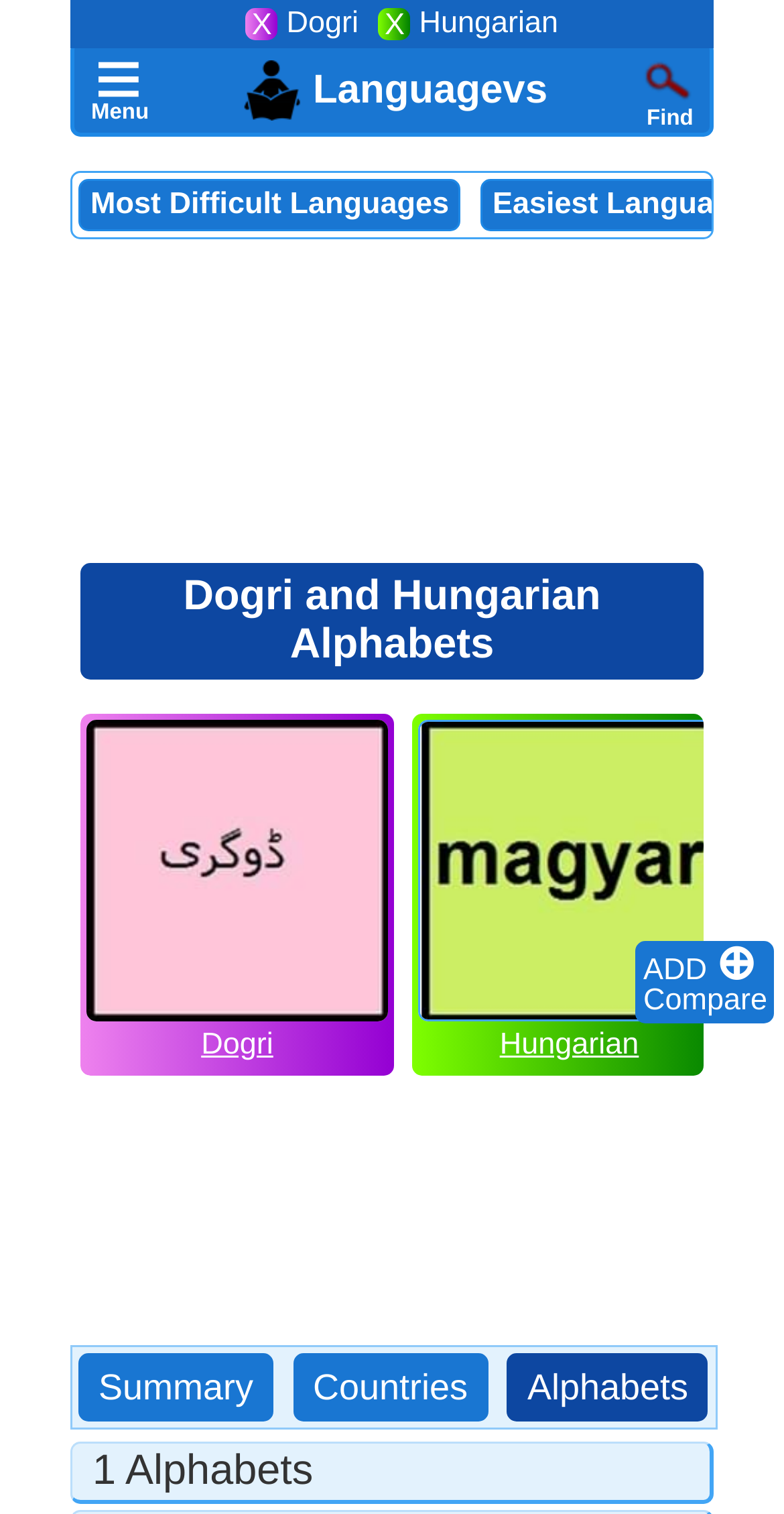Find the bounding box coordinates for the HTML element described in this sentence: "≡". Provide the coordinates as four float numbers between 0 and 1, in the format [left, top, right, bottom].

[0.11, 0.033, 0.192, 0.069]